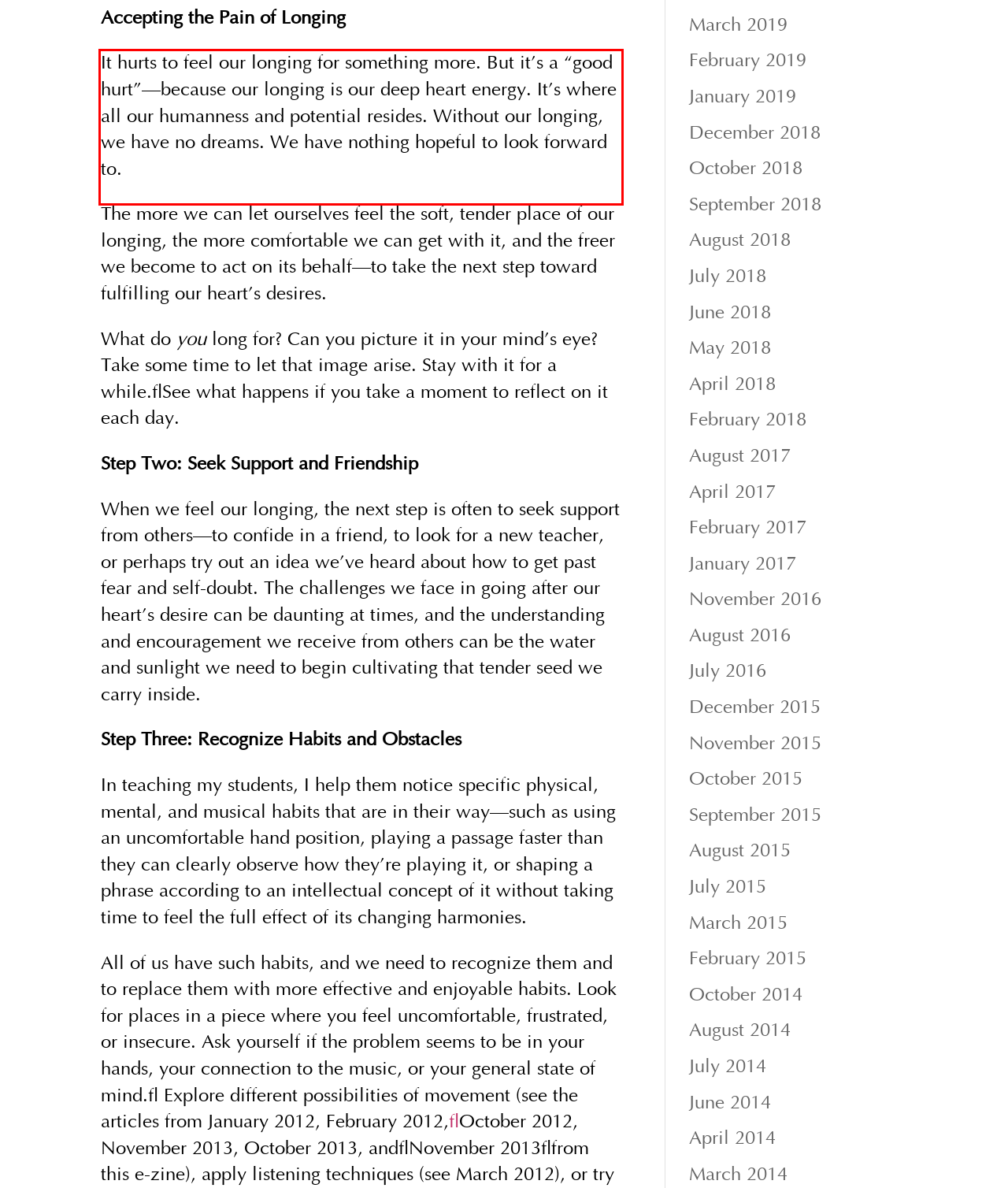Observe the screenshot of the webpage, locate the red bounding box, and extract the text content within it.

It hurts to feel our longing for something more. But it’s a “good hurt”—because our longing is our deep heart energy. It’s where all our humanness and potential resides. Without our longing, we have no dreams. We have nothing hopeful to look forward to.